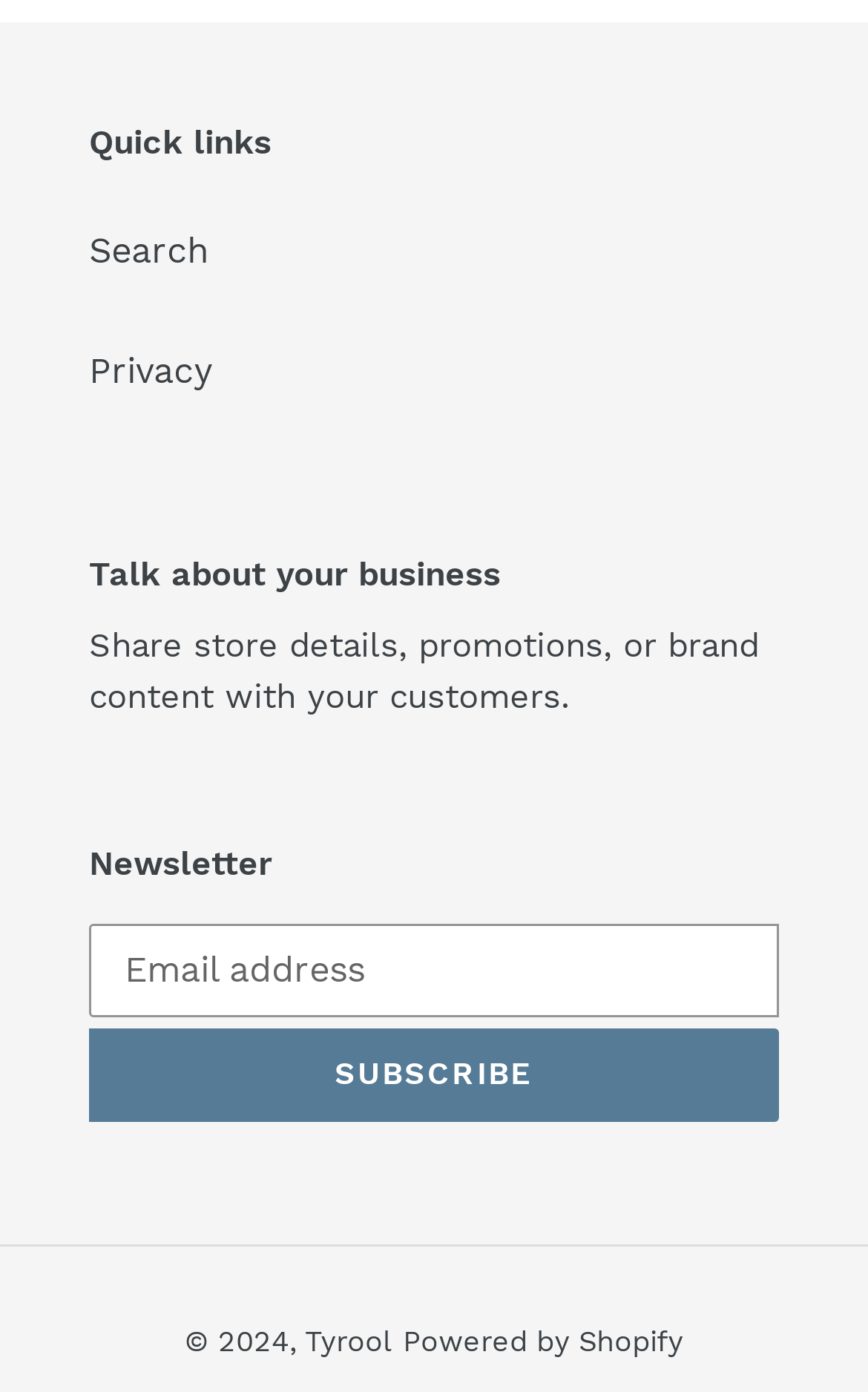Provide the bounding box coordinates of the HTML element described by the text: "Search".

[0.103, 0.165, 0.241, 0.195]